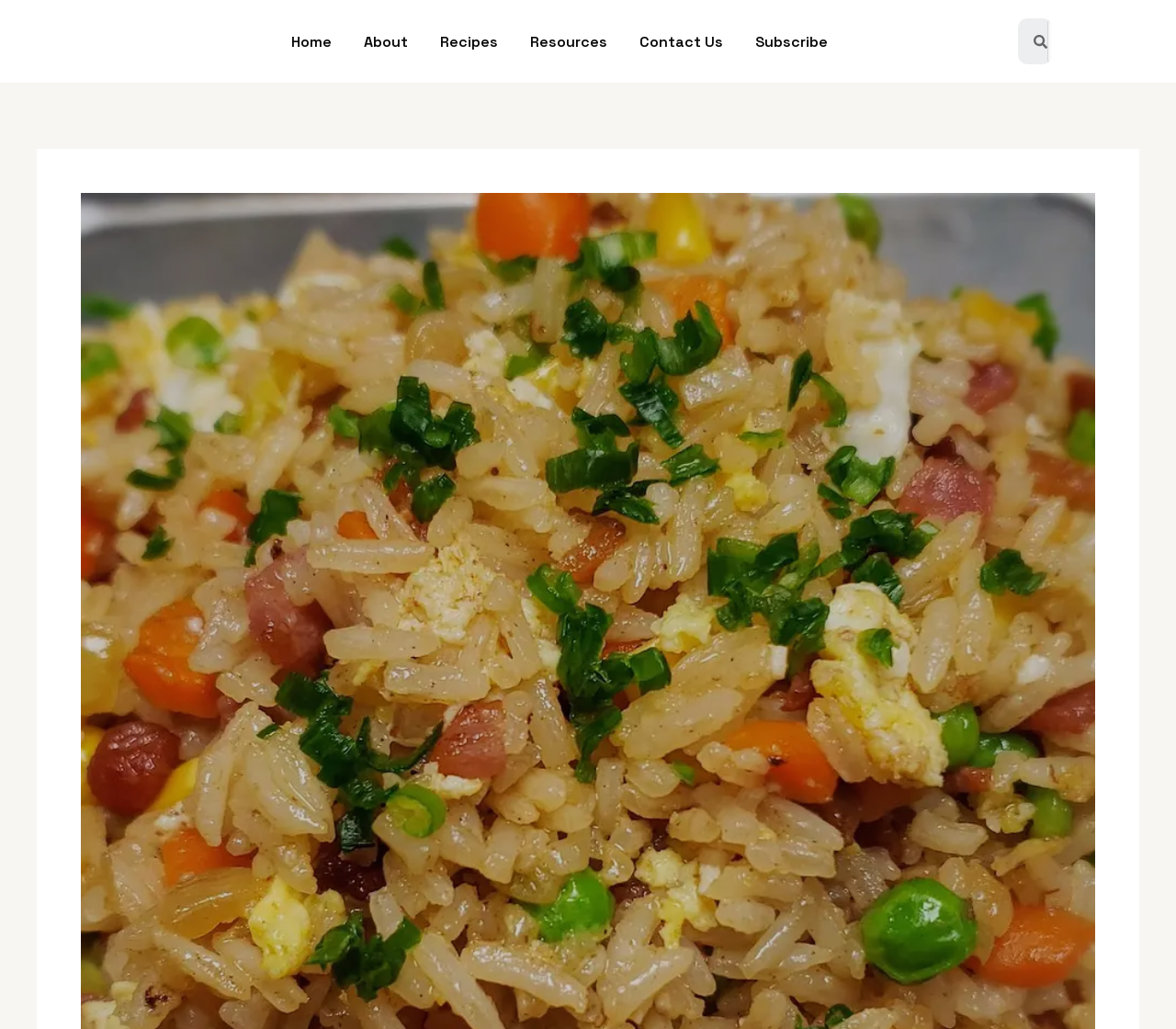Can you give a comprehensive explanation to the question given the content of the image?
How many links are in the navigation menu?

I counted the number of links in the navigation menu and found that there are 6 links, including 'Home', 'About', 'Recipes Menu Toggle', 'Resources Menu Toggle', 'Contact Us', and 'Subscribe'.